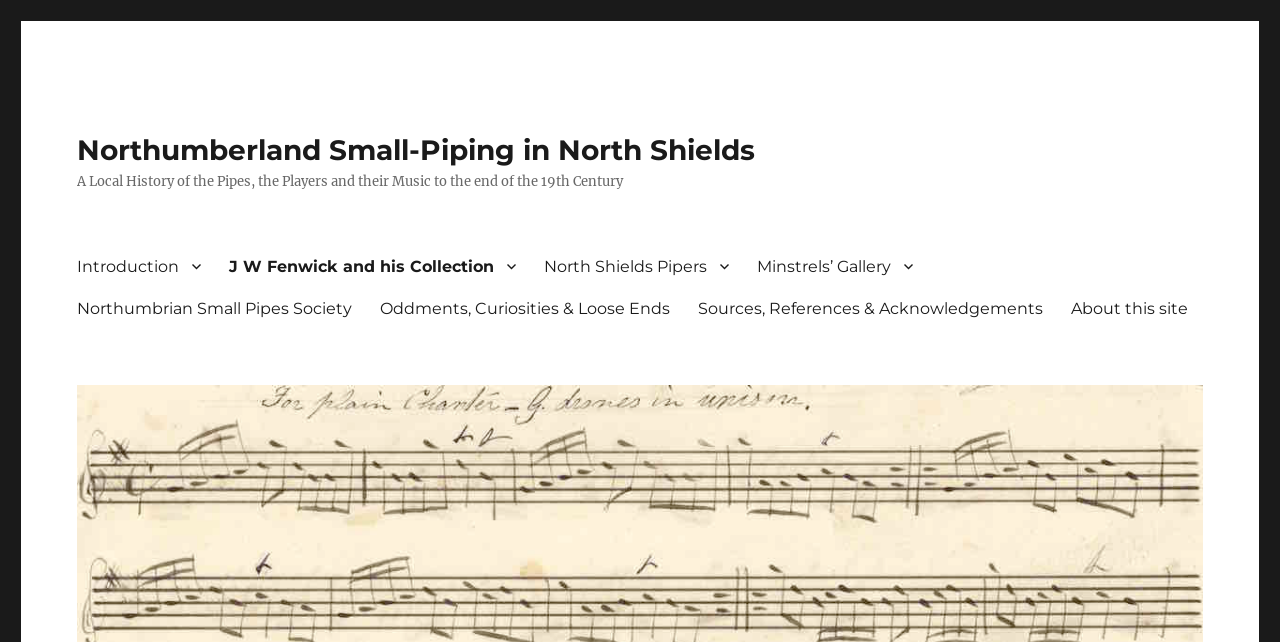Given the element description Sources, References & Acknowledgements, predict the bounding box coordinates for the UI element in the webpage screenshot. The format should be (top-left x, top-left y, bottom-right x, bottom-right y), and the values should be between 0 and 1.

[0.535, 0.447, 0.826, 0.512]